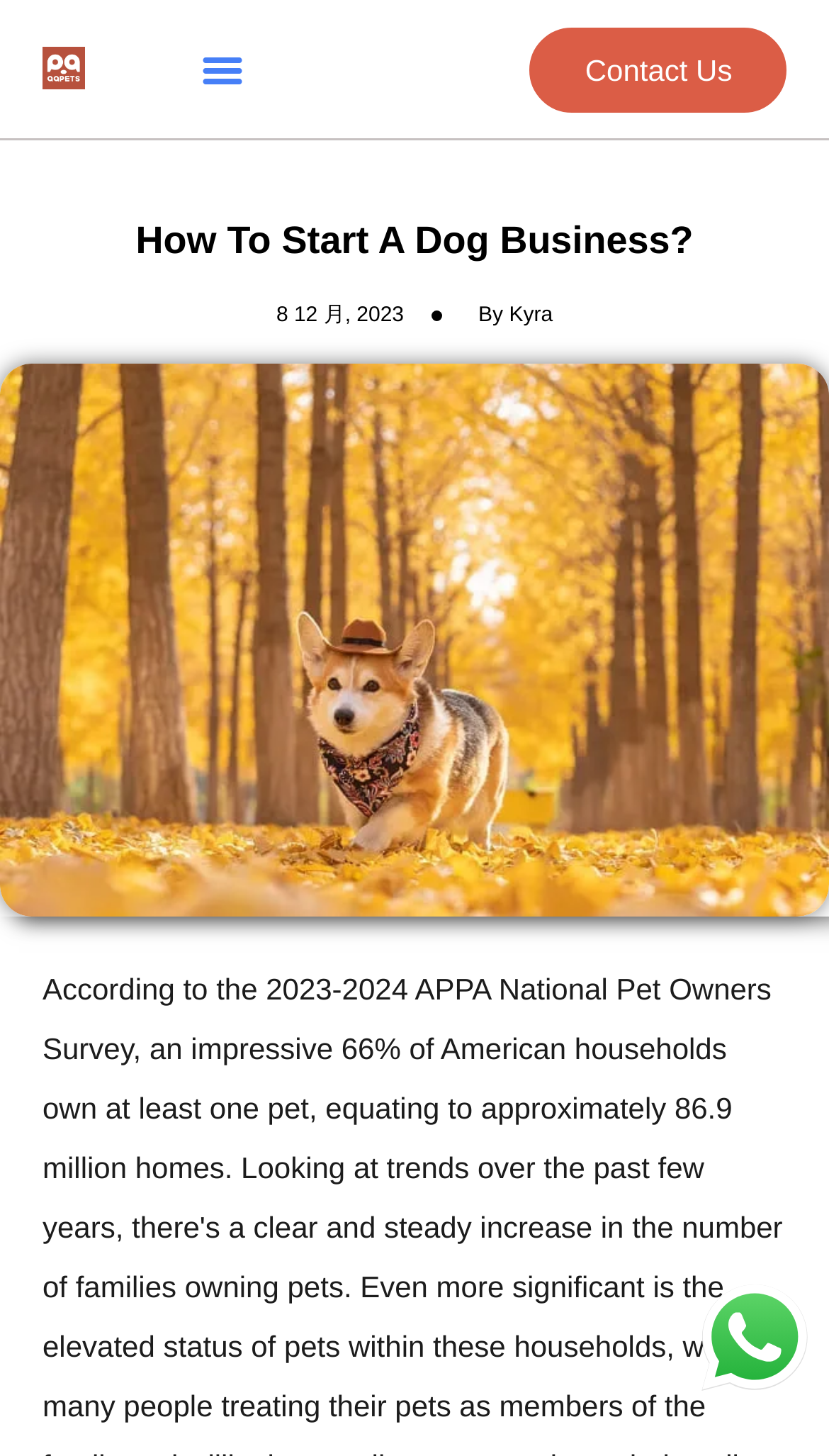Who is the author of the article?
Please analyze the image and answer the question with as much detail as possible.

I found the author of the article by looking at the StaticText element on the webpage, which is located at coordinates [0.577, 0.209, 0.667, 0.225]. The text inside this element is 'By Kyra', which indicates the author's name.